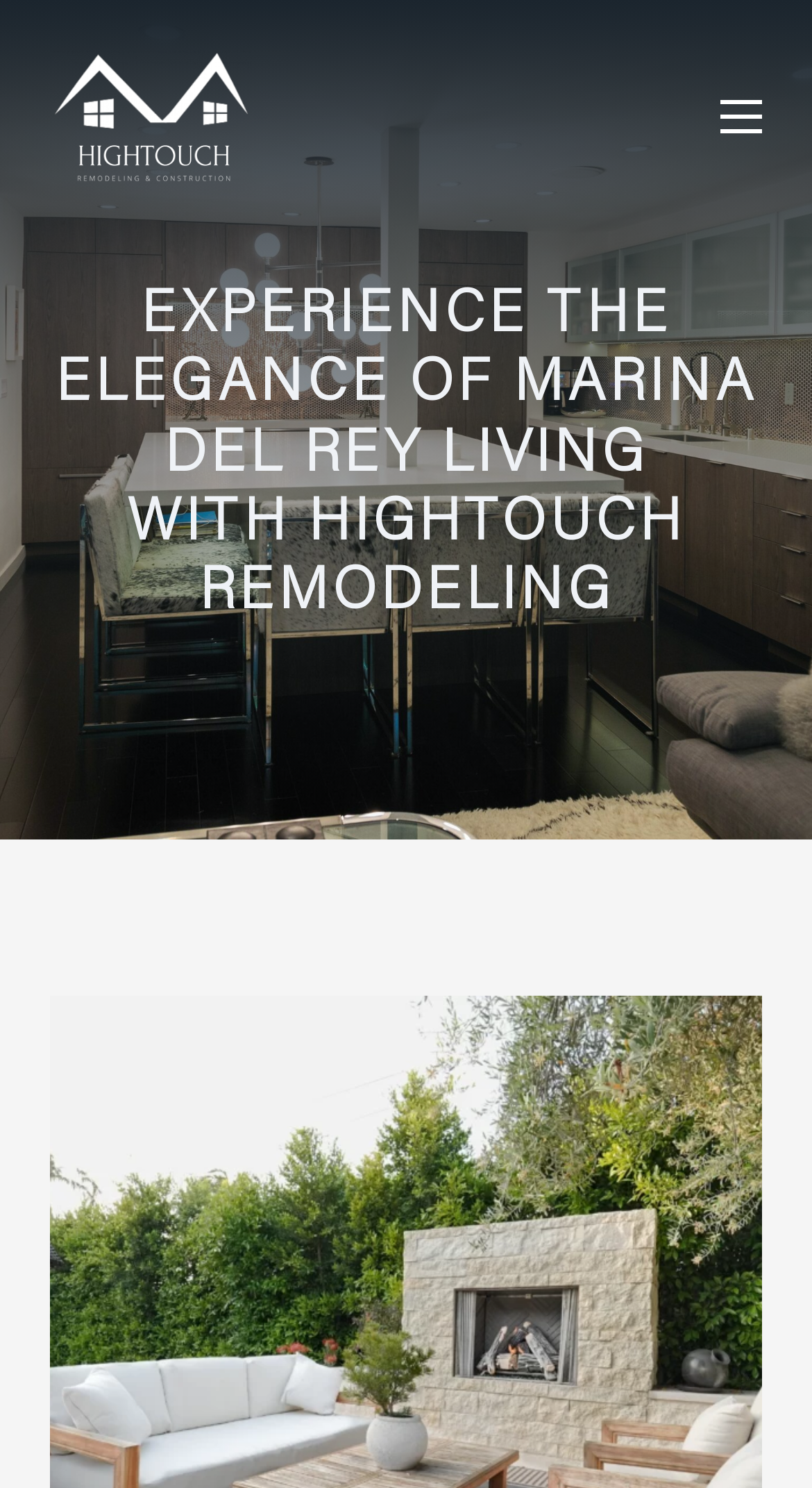Find the bounding box of the web element that fits this description: "ChurchSafety Home".

None